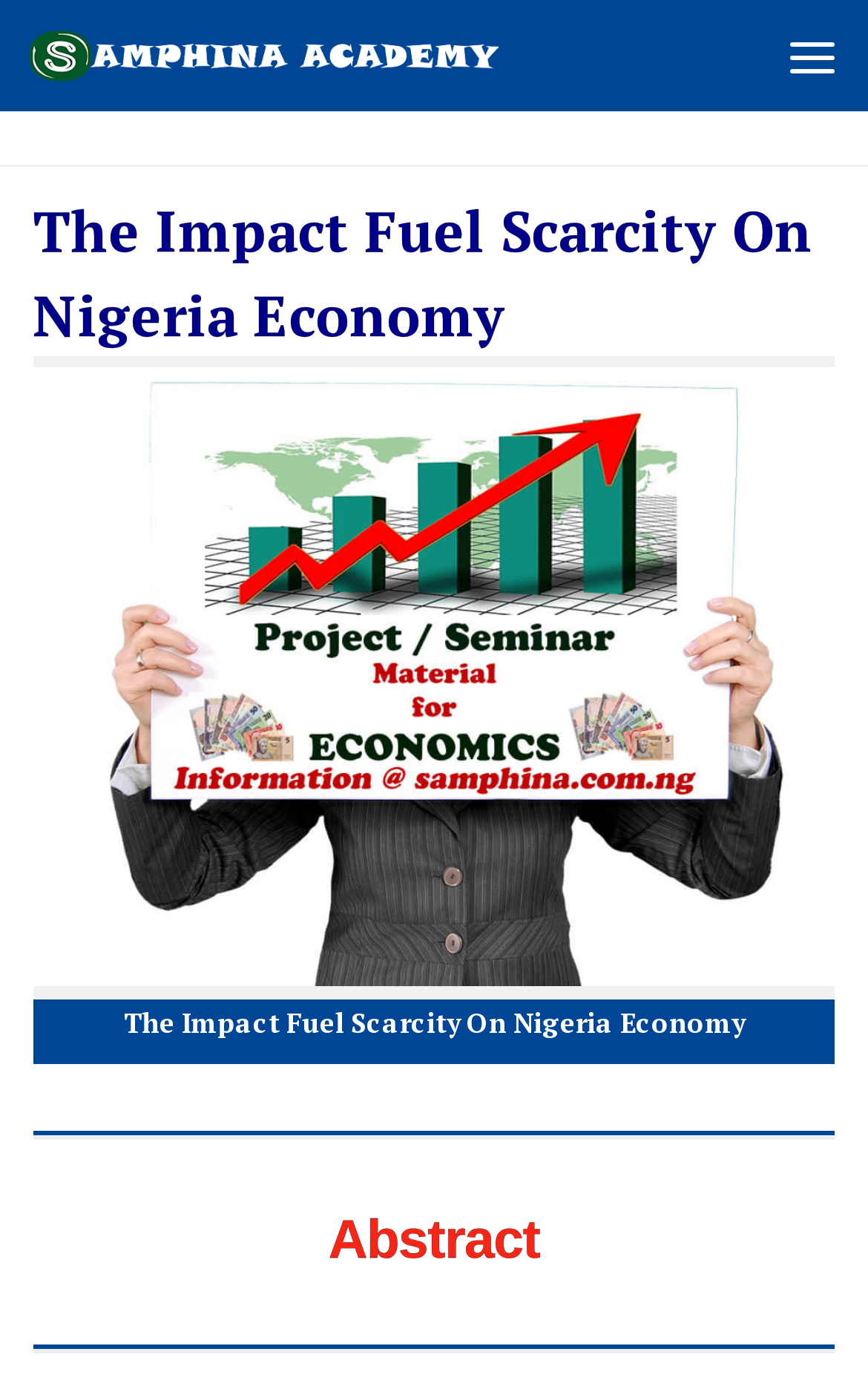What is the name of the academy?
Please provide a comprehensive answer based on the contents of the image.

The name of the academy can be found in the top-left corner of the webpage, where there is a link and an image with the text 'Samphina Academy'.